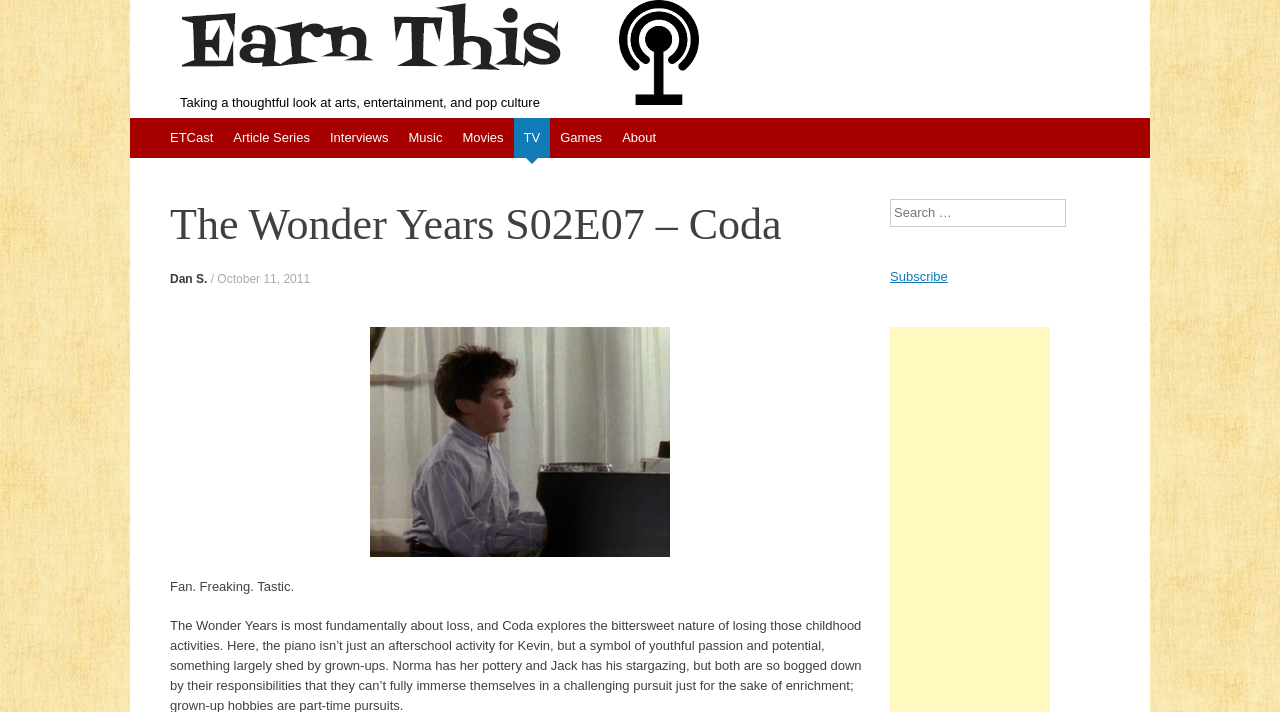Predict the bounding box of the UI element based on the description: "Starting Over (Volume 5) $4.95". The coordinates should be four float numbers between 0 and 1, formatted as [left, top, right, bottom].

None